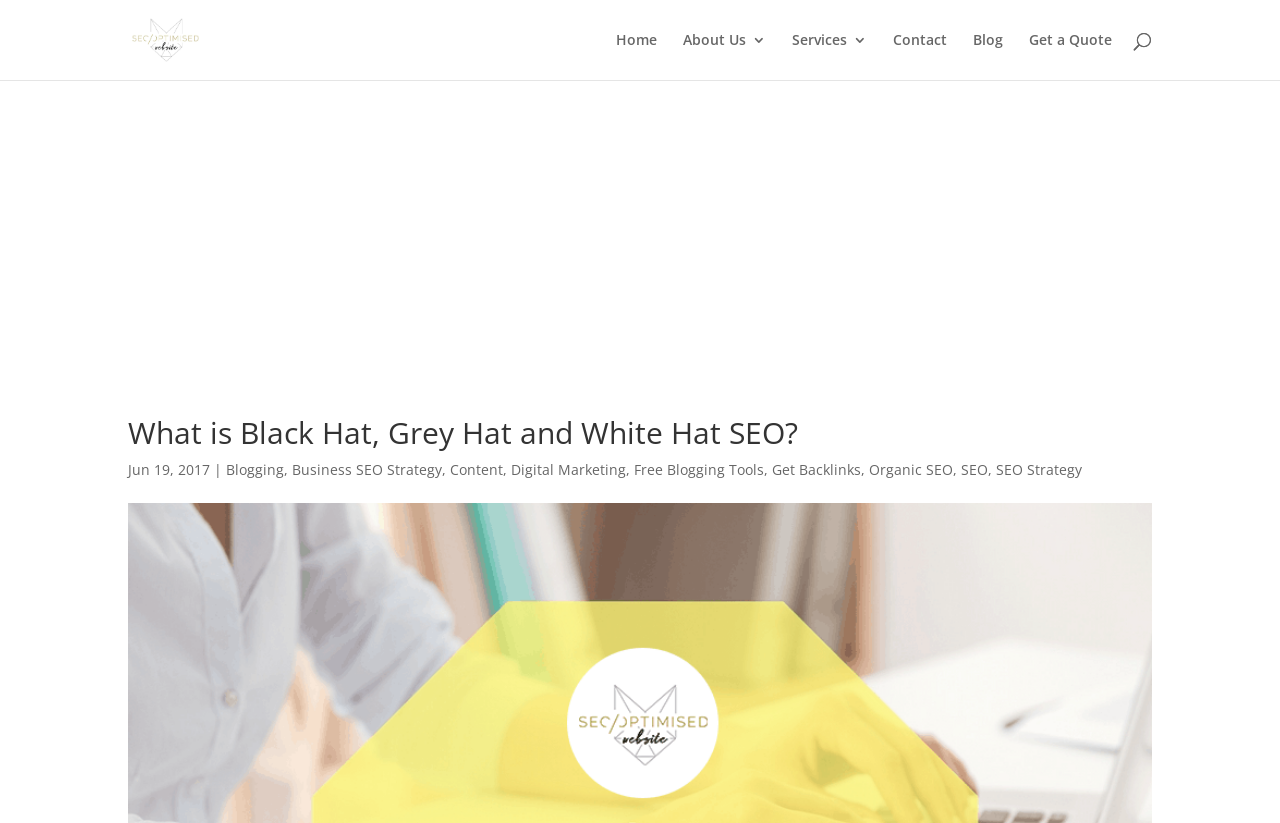Determine the main heading of the webpage and generate its text.

What is Black Hat, Grey Hat and White Hat SEO?